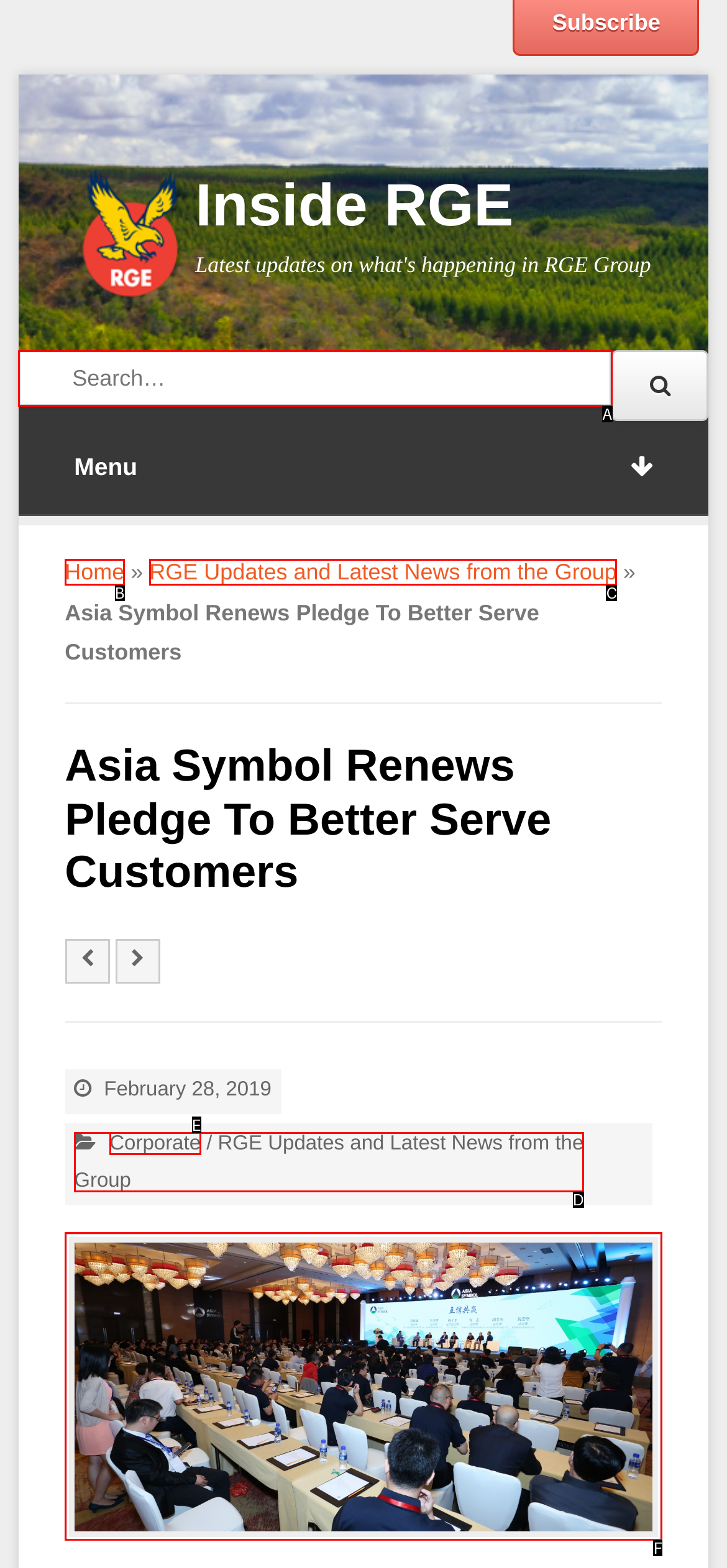Which lettered option matches the following description: Home
Provide the letter of the matching option directly.

B